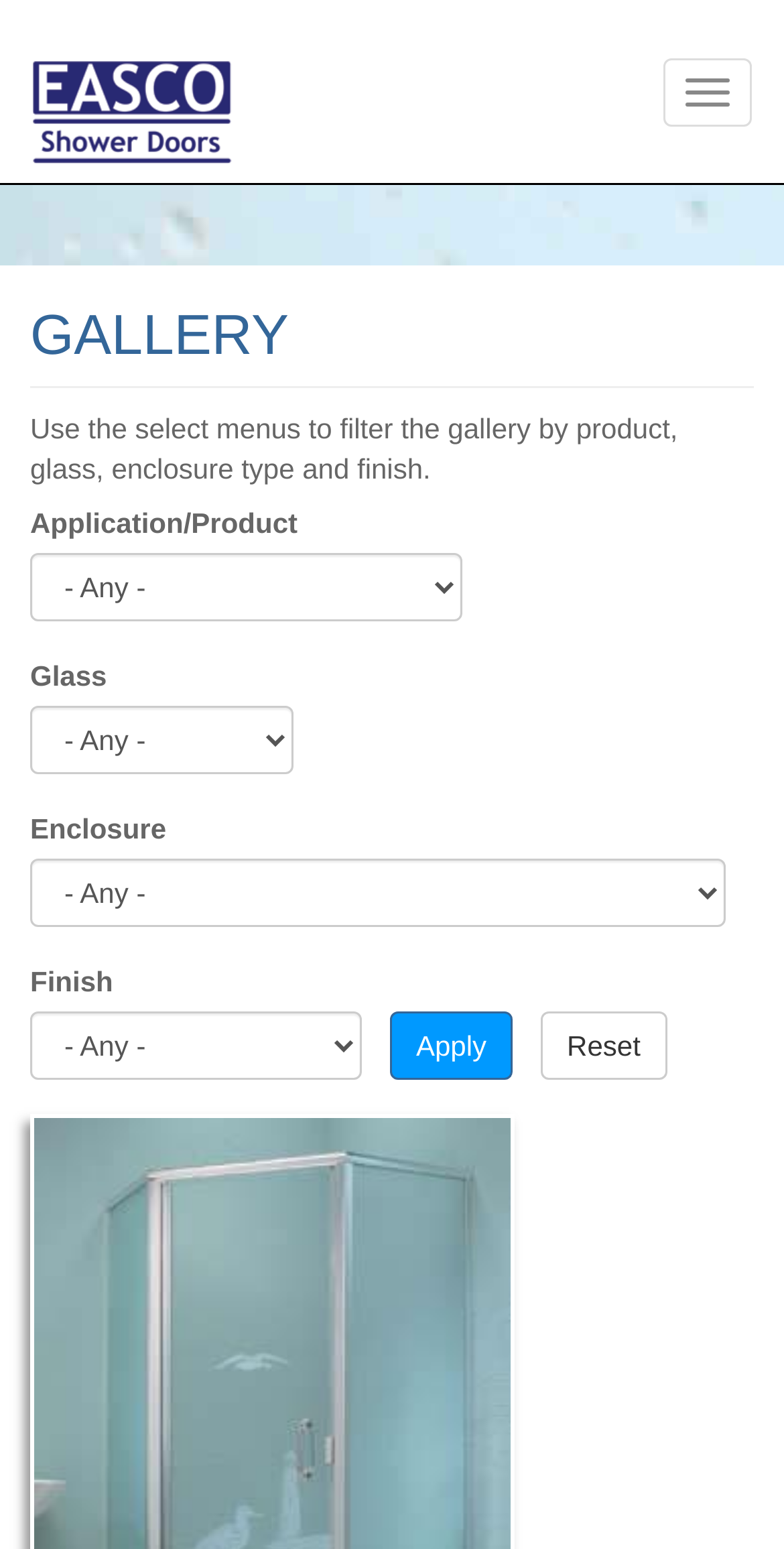Please examine the image and answer the question with a detailed explanation:
What is the function of the 'Reset' button?

The 'Reset' button is located next to the 'Apply' button and is used to clear all the filters selected by the user, allowing them to start the filtering process from scratch.